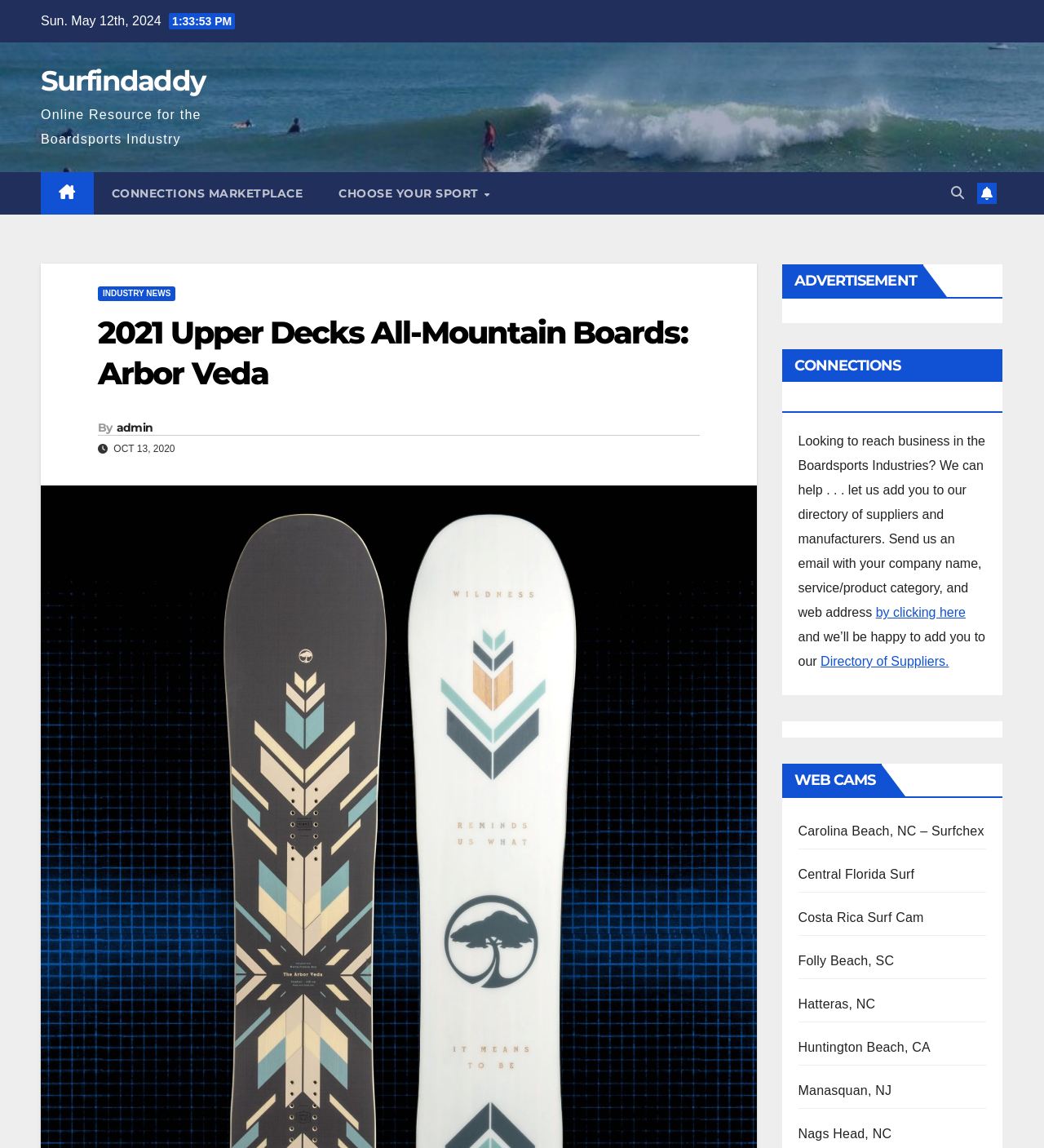Determine the bounding box coordinates of the element that should be clicked to execute the following command: "Click on Surfindaddy".

[0.039, 0.055, 0.196, 0.085]